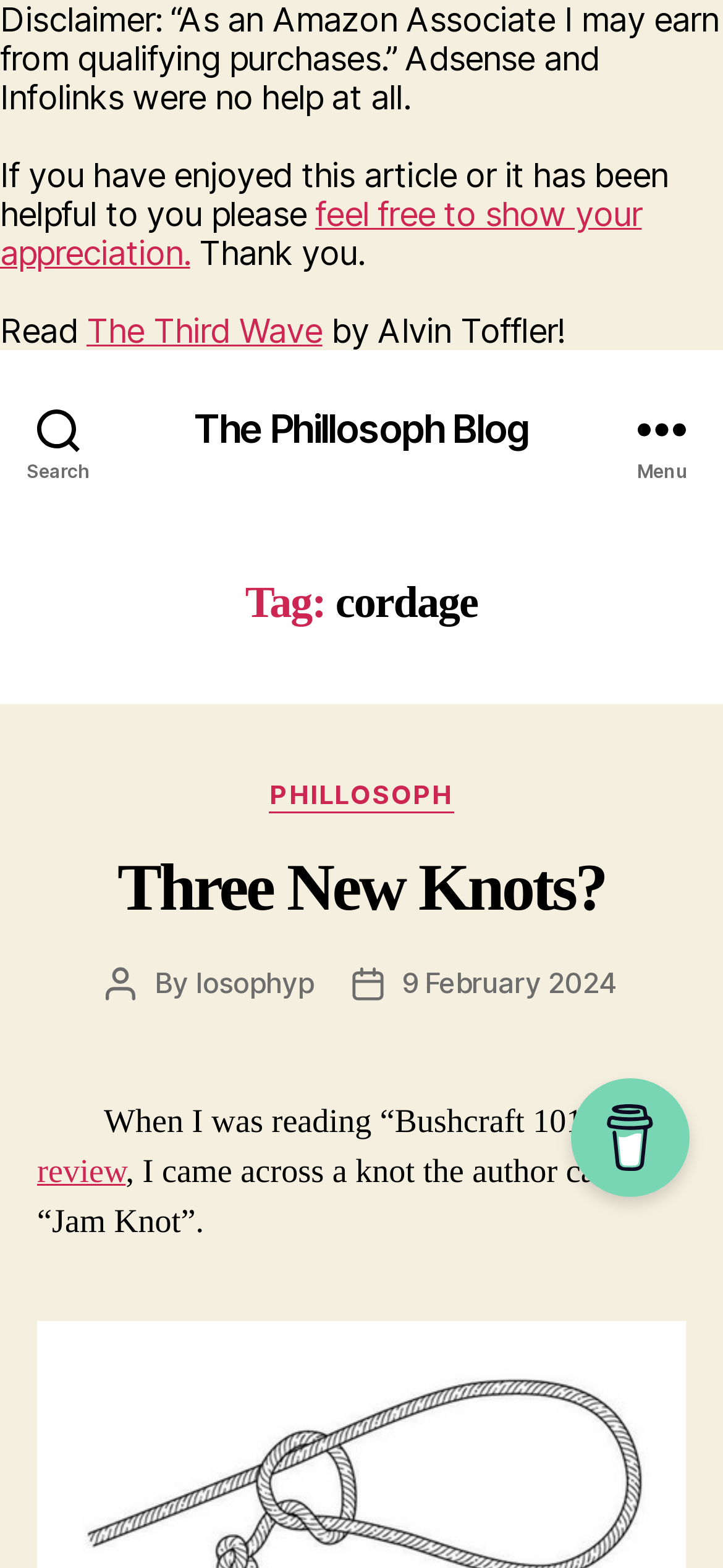Kindly determine the bounding box coordinates for the clickable area to achieve the given instruction: "click the menu button".

[0.831, 0.223, 1.0, 0.323]